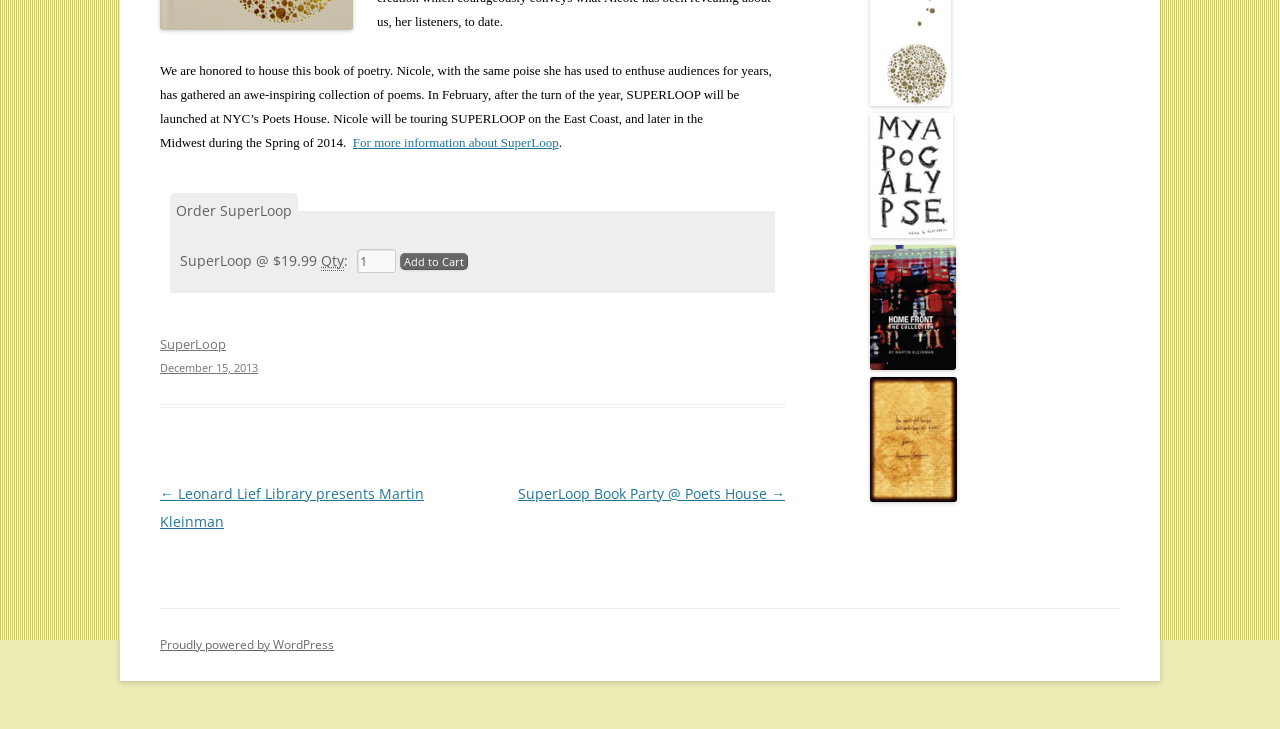Give the bounding box coordinates for the element described by: "Proudly powered by WordPress".

[0.125, 0.872, 0.261, 0.895]